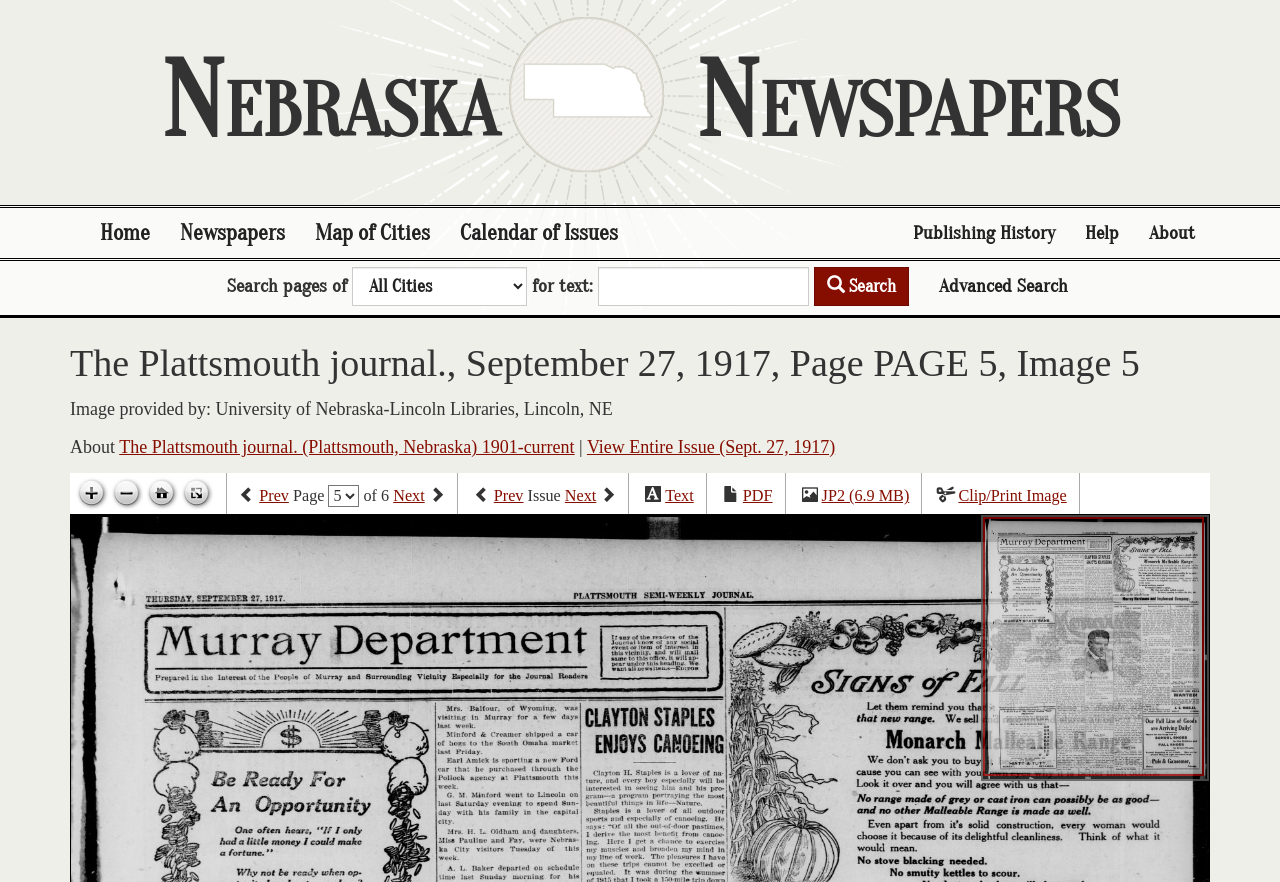Please find the bounding box coordinates of the element that must be clicked to perform the given instruction: "Search for text". The coordinates should be four float numbers from 0 to 1, i.e., [left, top, right, bottom].

[0.467, 0.303, 0.632, 0.347]